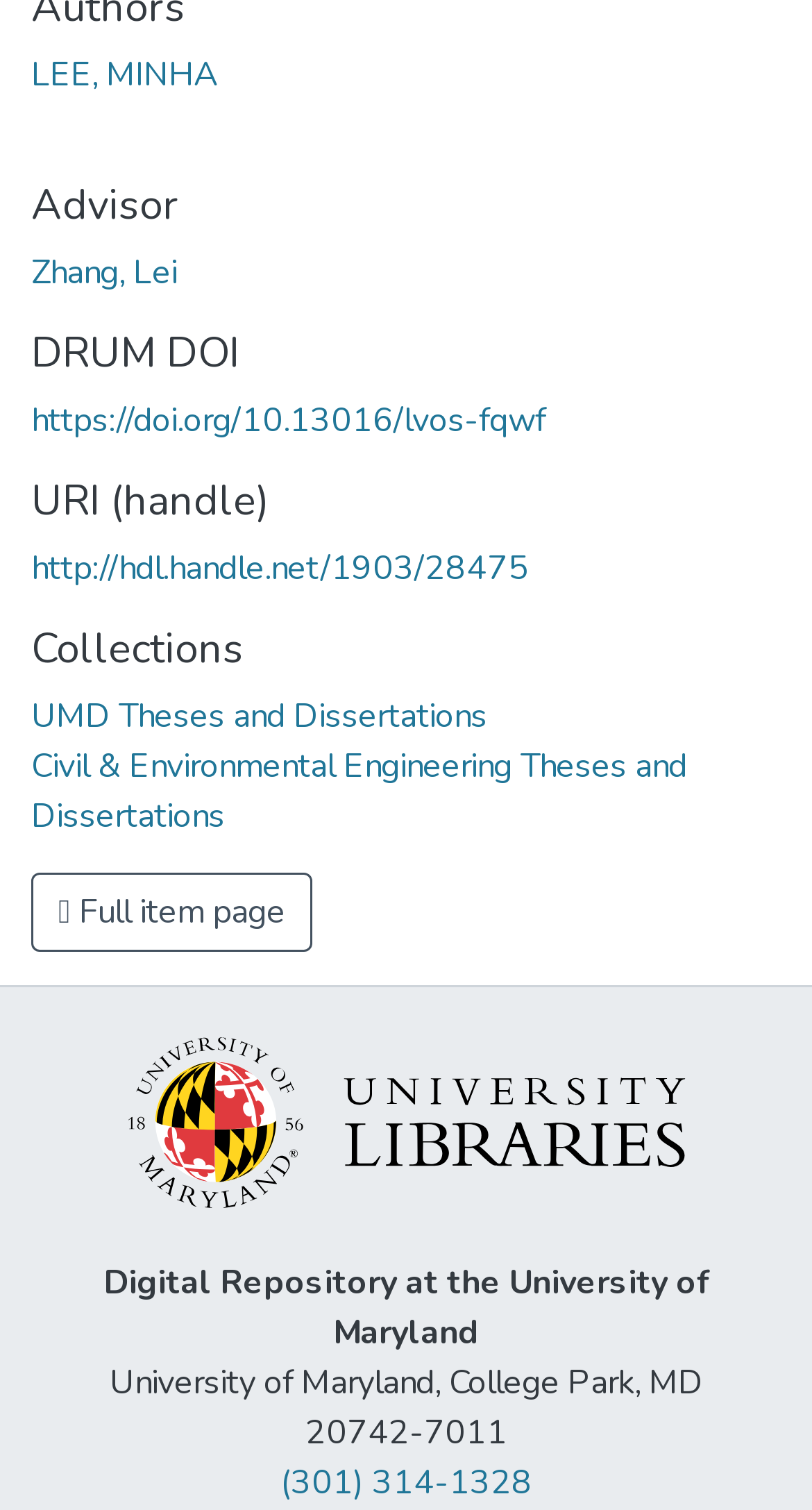What is the phone number of the university library?
Please give a detailed and elaborate answer to the question.

The phone number of the university library is mentioned in the link element with the text '(301) 314-1328', which is located at the bottom of the webpage, with a bounding box of [0.345, 0.967, 0.655, 0.997]. This link element has an ID of 161.